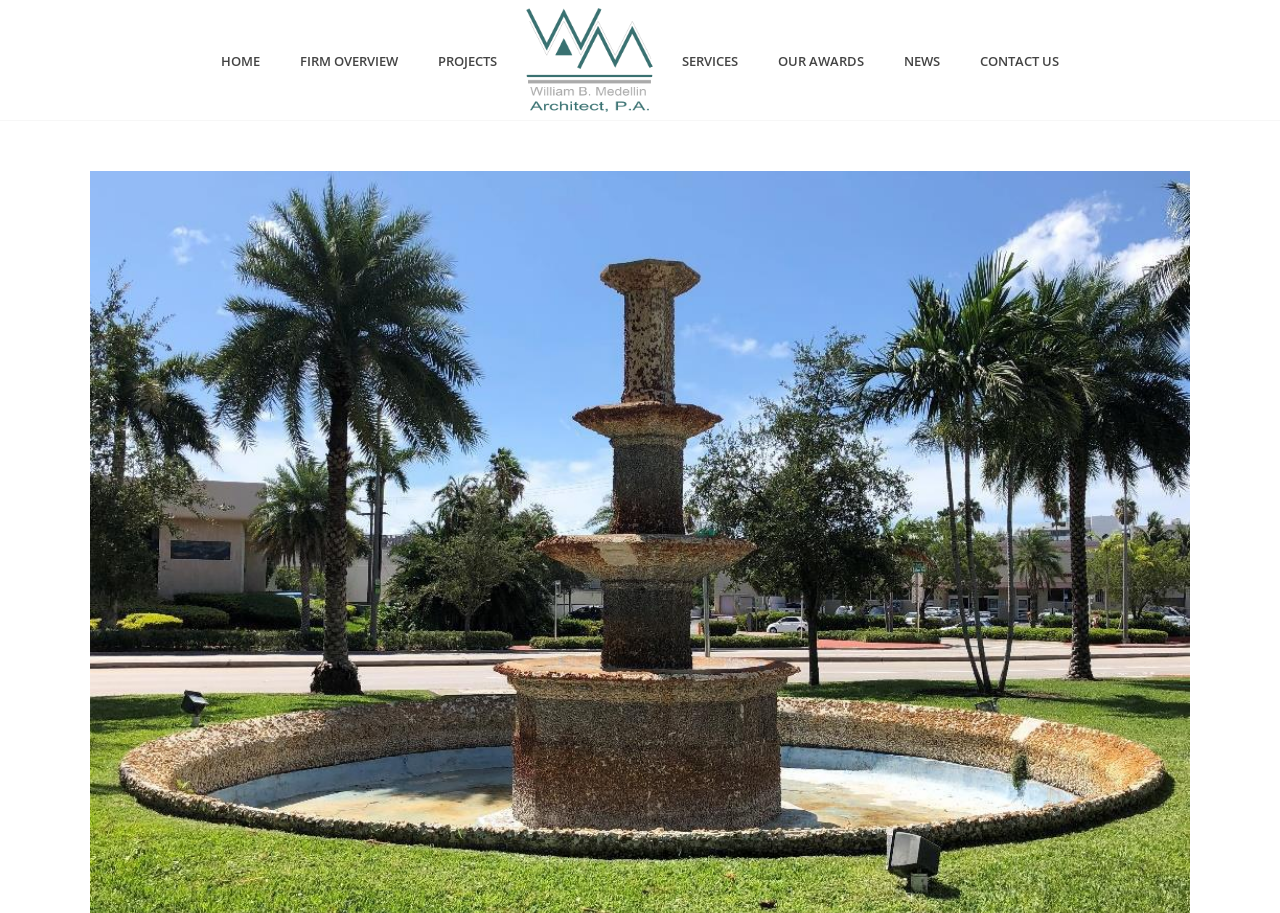What is the last navigation link at the top of the webpage?
Based on the screenshot, provide your answer in one word or phrase.

CONTACT US